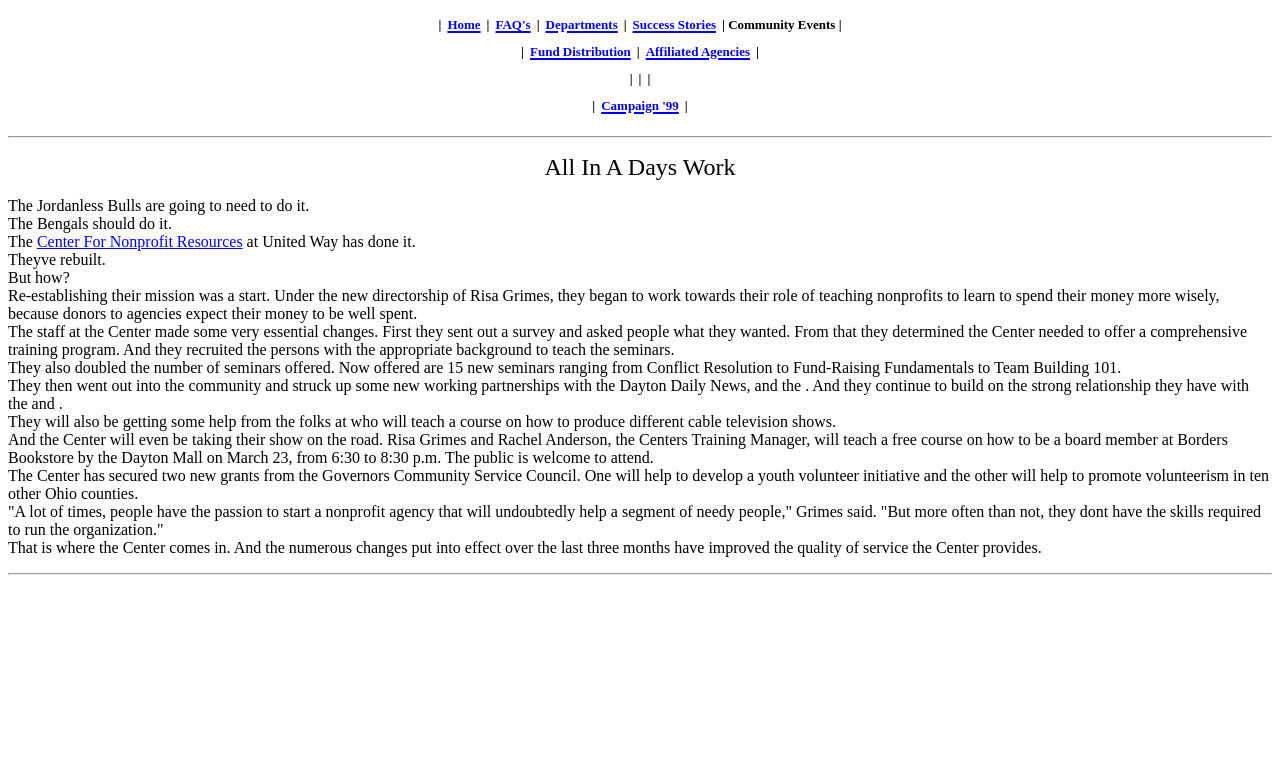Highlight the bounding box coordinates of the region I should click on to meet the following instruction: "Click Center For Nonprofit Resources".

[0.029, 0.306, 0.19, 0.328]